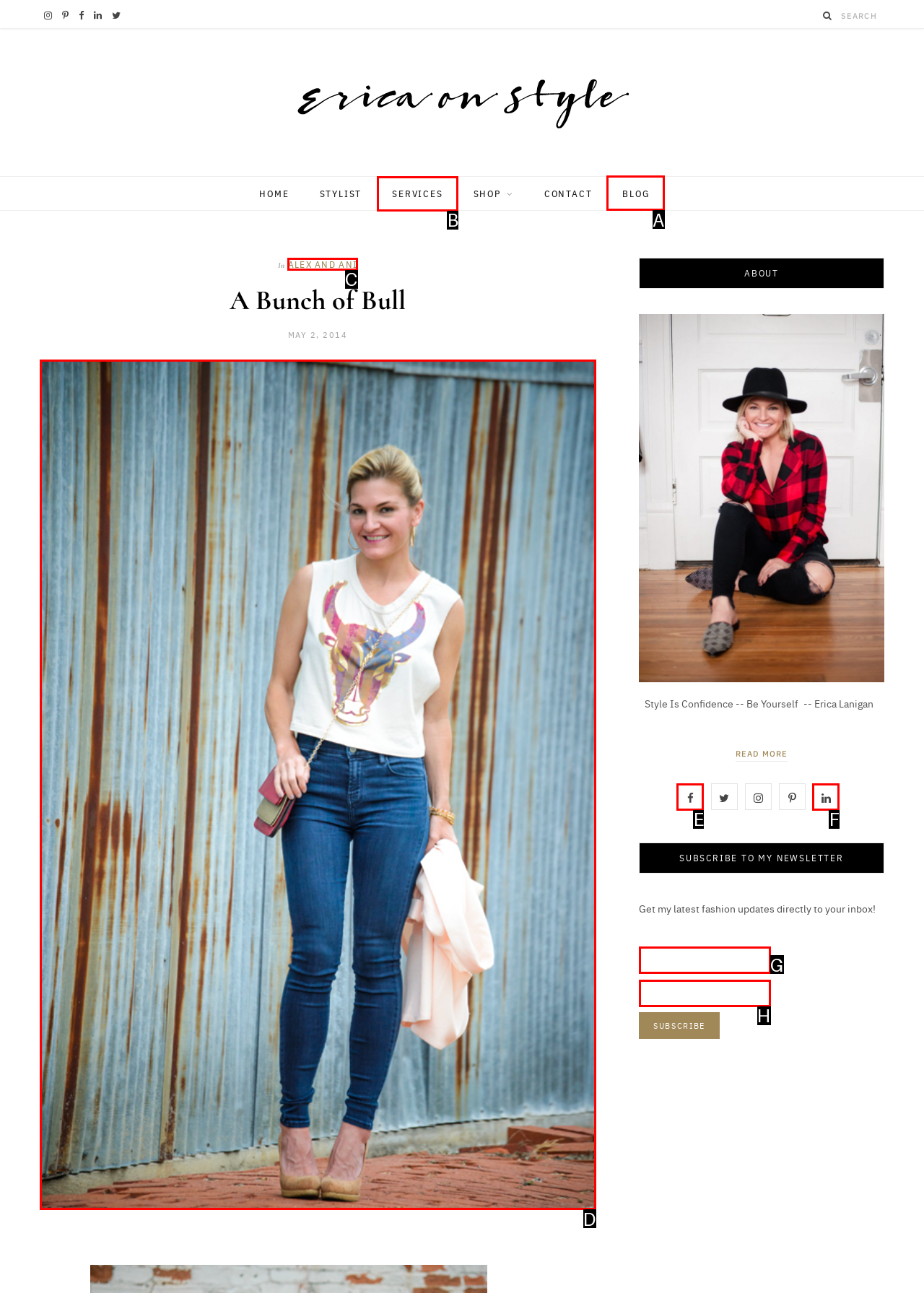Select the appropriate HTML element to click on to finish the task: View blog posts.
Answer with the letter corresponding to the selected option.

A